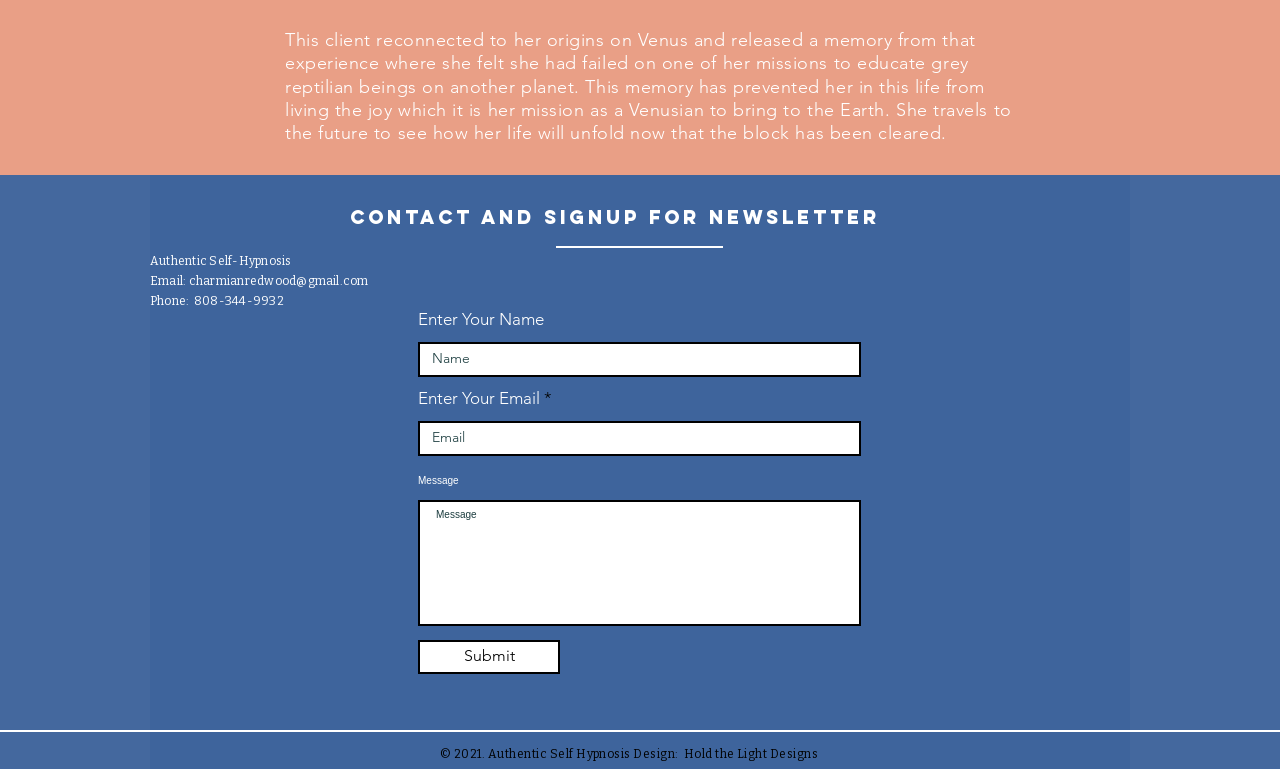What is the purpose of the textboxes?
Refer to the image and provide a thorough answer to the question.

I found three textboxes with labels 'Enter Your Name', 'Enter Your Email', and 'Message'. These textboxes are likely used to enter information to contact or send a message to the website owner.